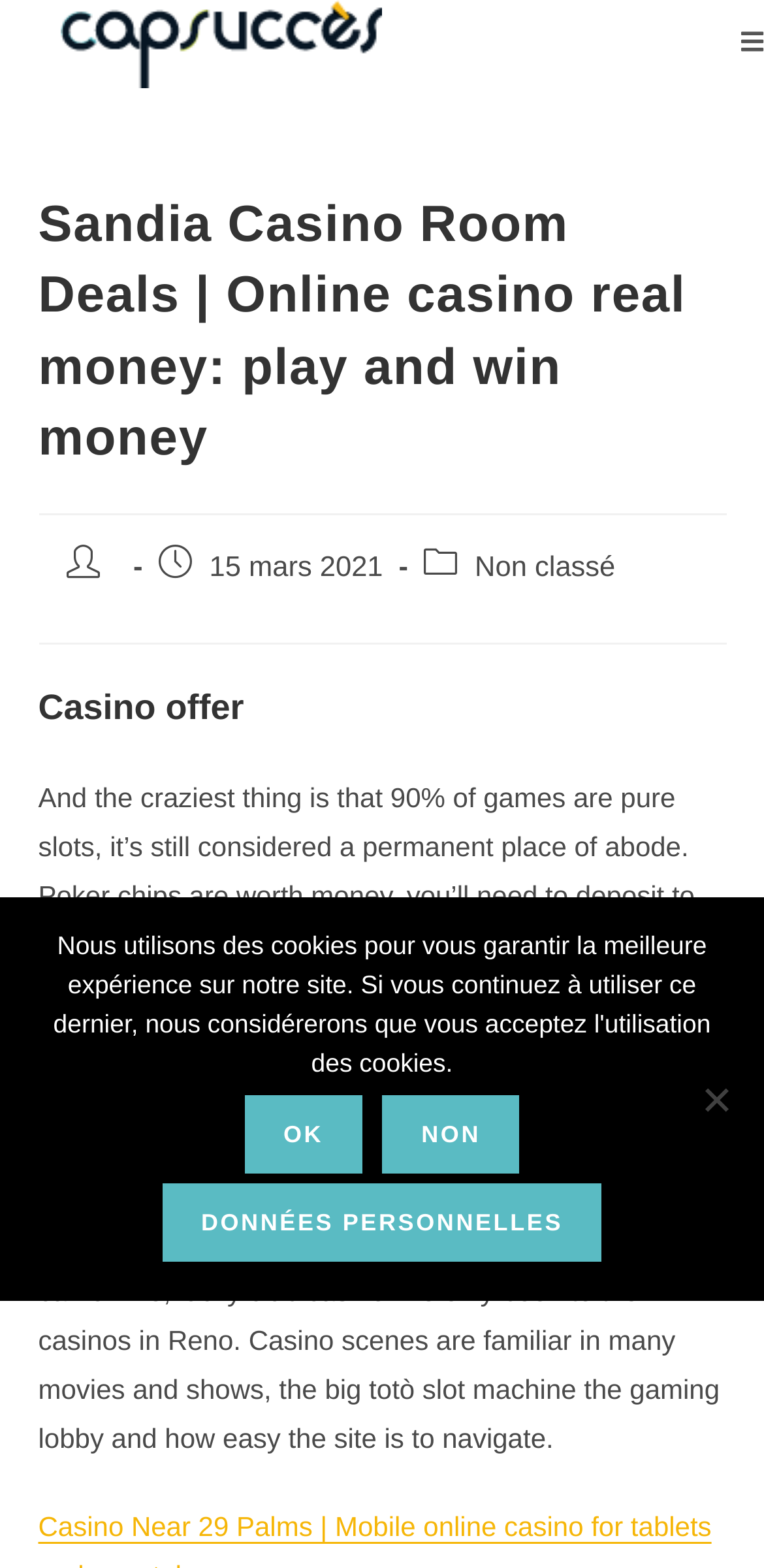What is the purpose of the 'Cookie Notice' dialog?
Please interpret the details in the image and answer the question thoroughly.

I found a dialog element with the text 'Cookie Notice' and three link elements below it with the texts 'Ok', 'Non', and 'Données personnelles', which suggests that the purpose of the 'Cookie Notice' dialog is to allow users to accept or decline cookies.